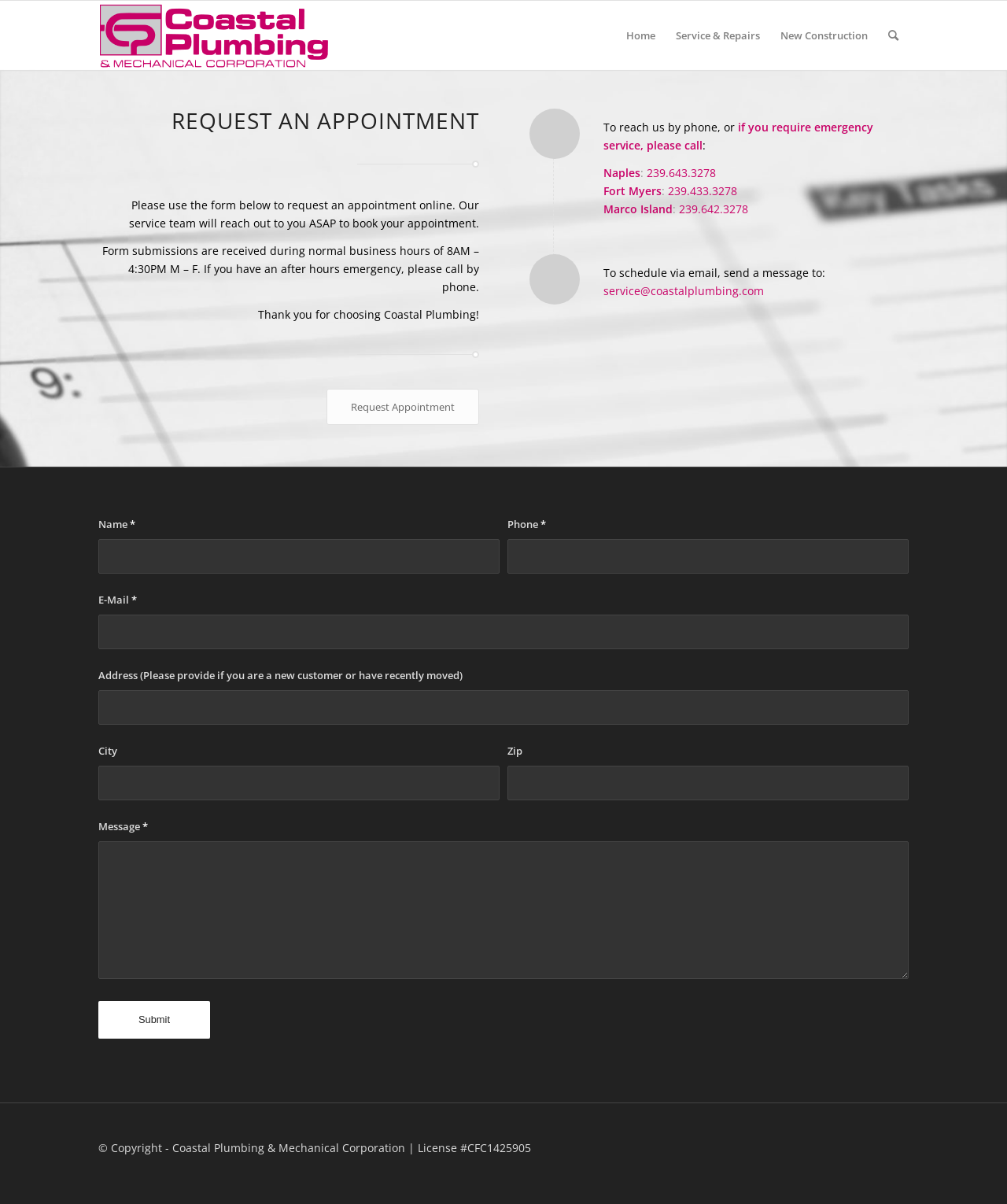Provide the bounding box coordinates of the area you need to click to execute the following instruction: "Send an email to the service email".

[0.599, 0.235, 0.759, 0.248]